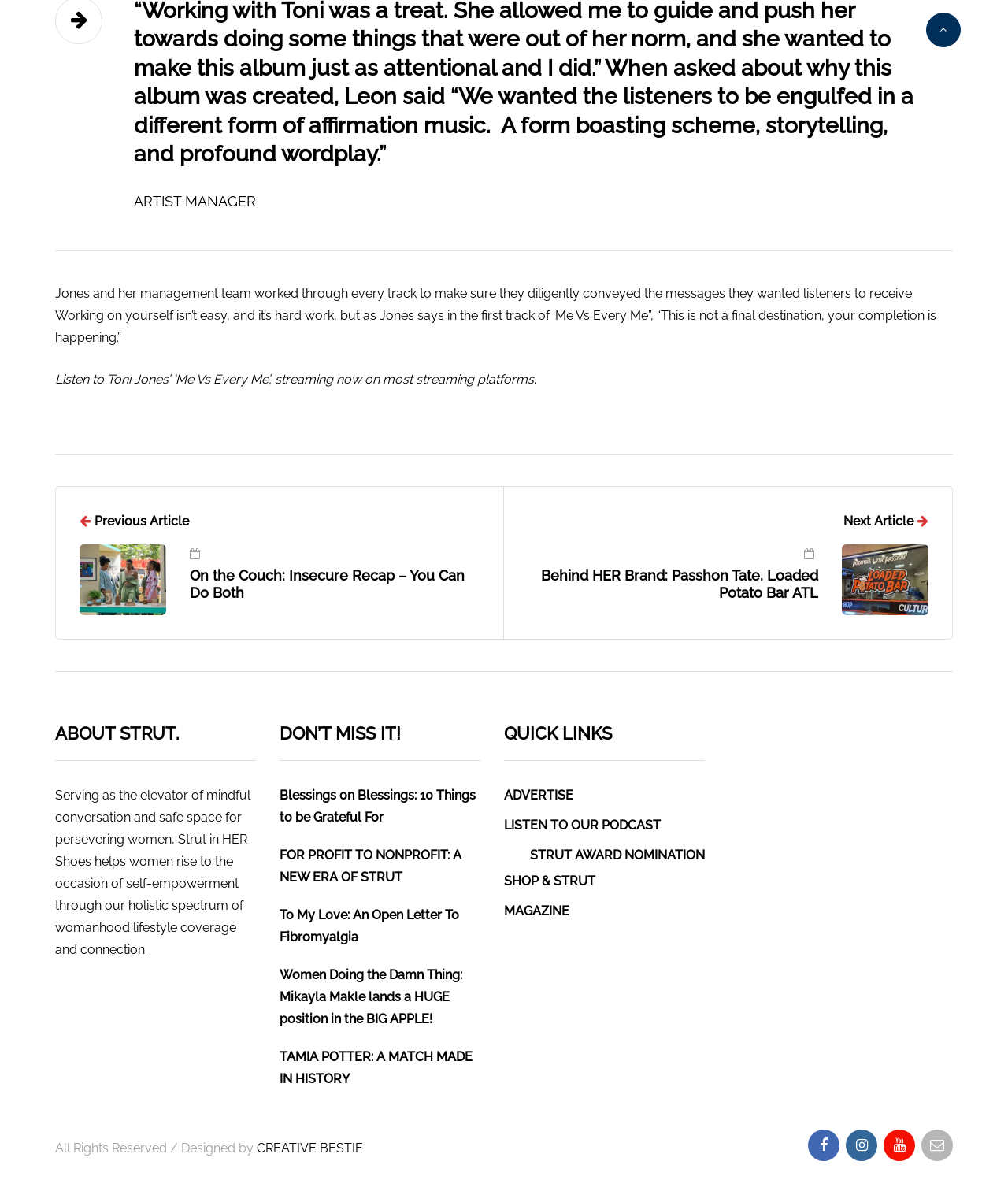From the image, can you give a detailed response to the question below:
What are the social media platforms available on the website?

The answer can be found in the link elements with the icons , , , and  which suggest that there are four social media platforms available on the website.